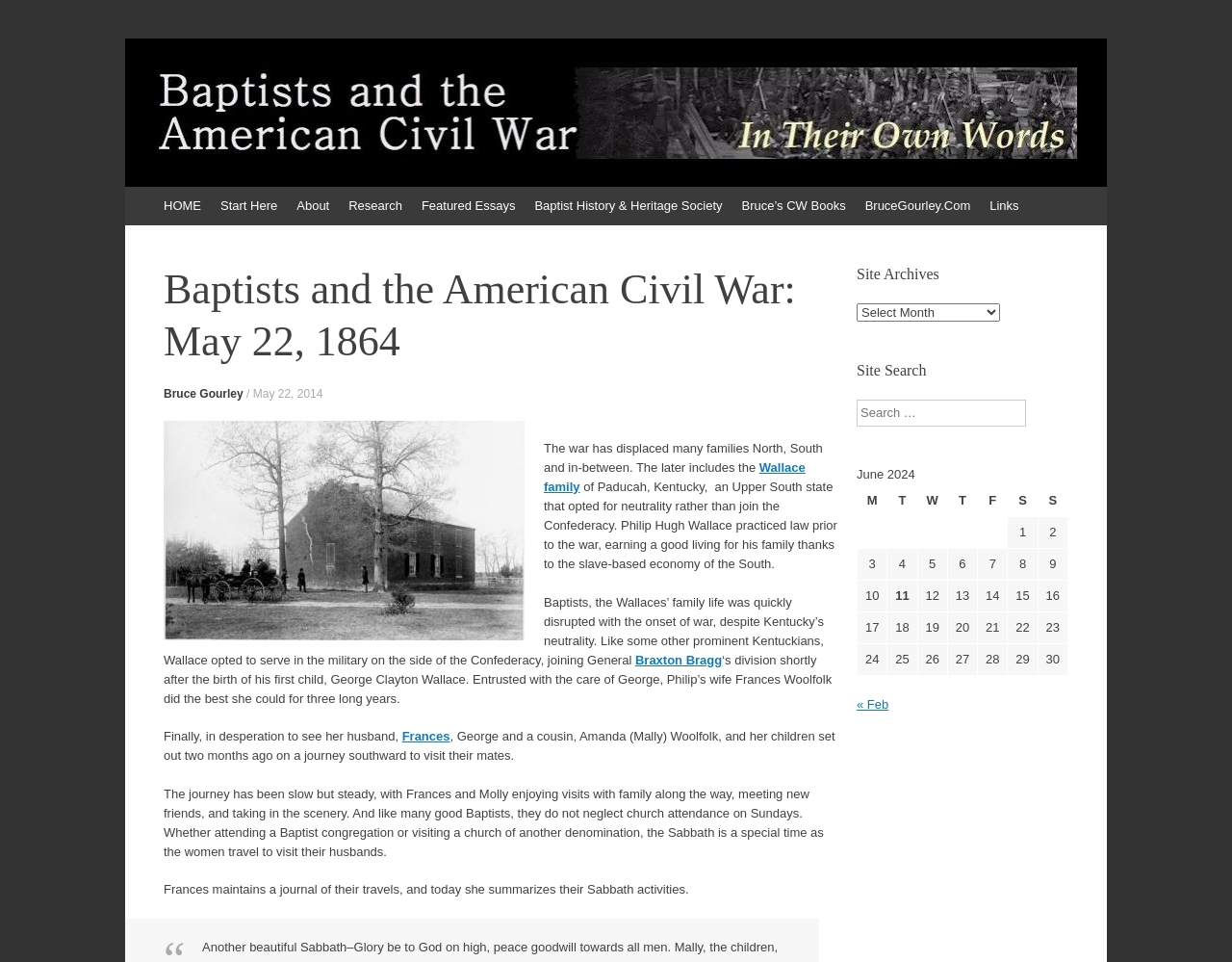Locate the bounding box coordinates of the clickable element to fulfill the following instruction: "Click on the 'HOME' link". Provide the coordinates as four float numbers between 0 and 1 in the format [left, top, right, bottom].

[0.125, 0.194, 0.171, 0.234]